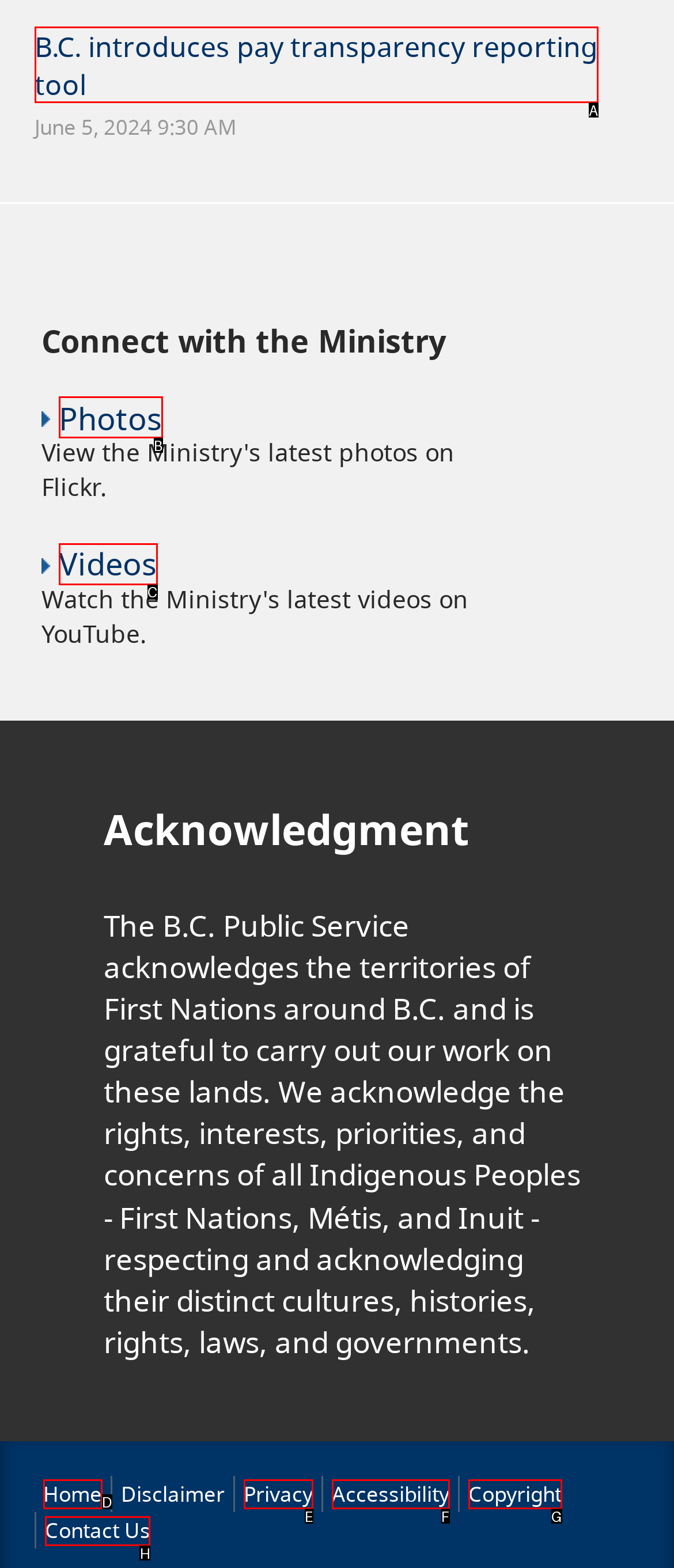Tell me which one HTML element I should click to complete this task: Contact 'Us' Answer with the option's letter from the given choices directly.

H